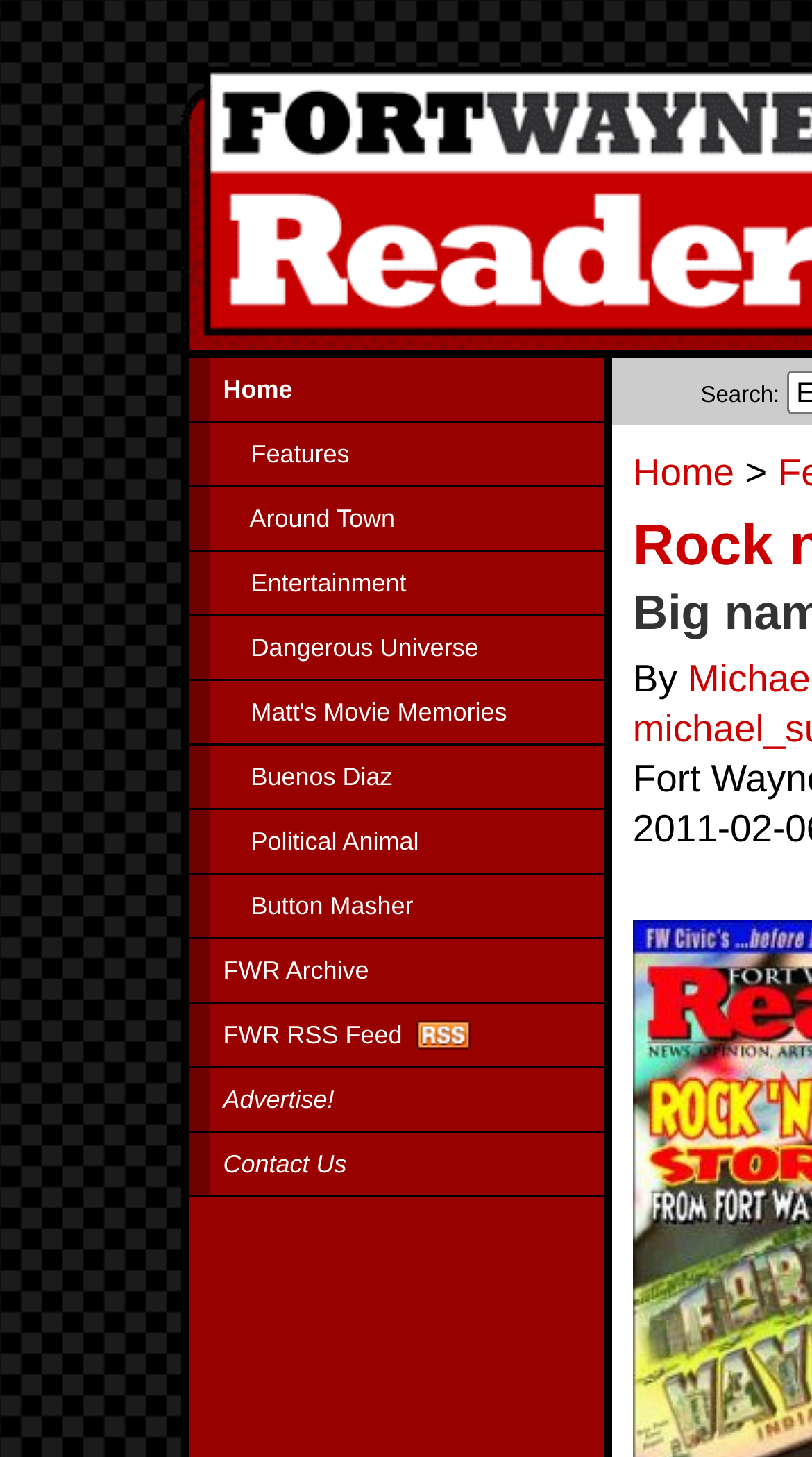How many links are in the top navigation menu?
Look at the image and answer with only one word or phrase.

10